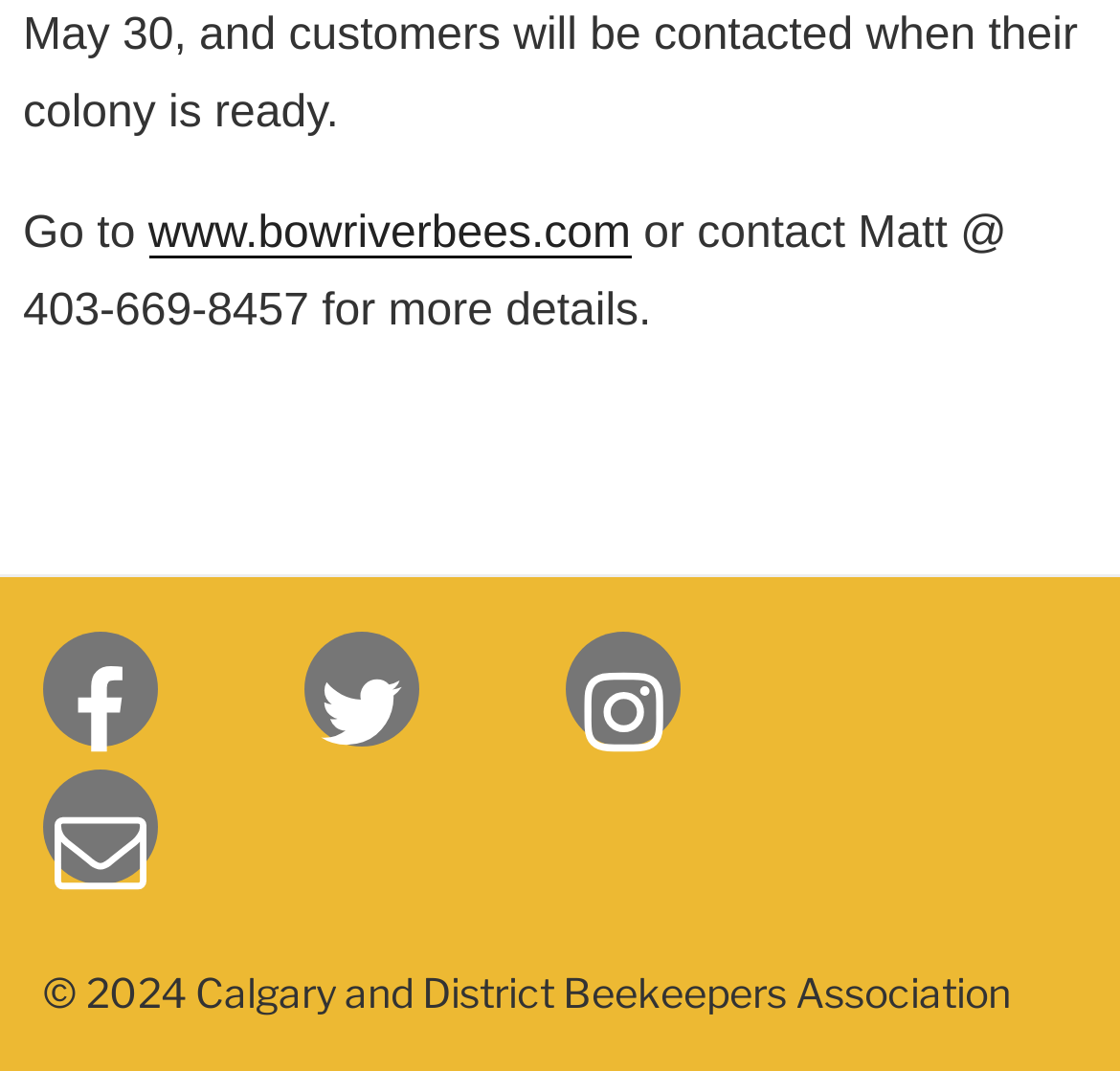Refer to the image and provide a thorough answer to this question:
What is the URL mentioned at the top of the webpage?

The URL 'www.bowriverbees.com' is mentioned at the top of the webpage, along with the text 'Go to'.